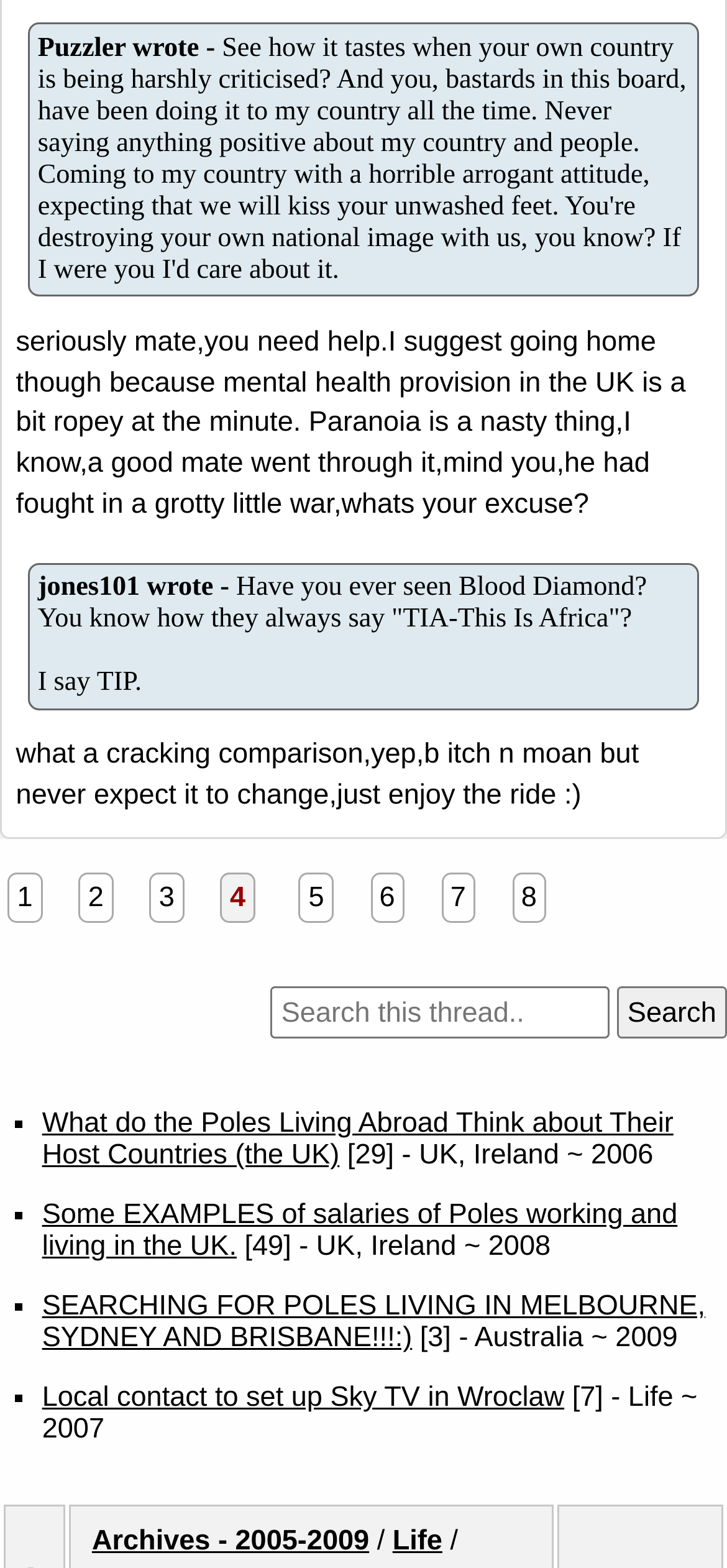With reference to the image, please provide a detailed answer to the following question: What is the purpose of the textbox?

The textbox is located next to a 'Search' button, which suggests that the purpose of the textbox is to input search queries.